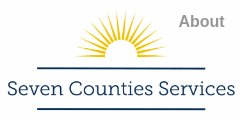What is the color of the text 'Seven Counties Services'?
Please give a detailed and elaborate answer to the question.

The name 'Seven Counties Services' is elegantly written in navy blue, conveying professionalism and trustworthiness.